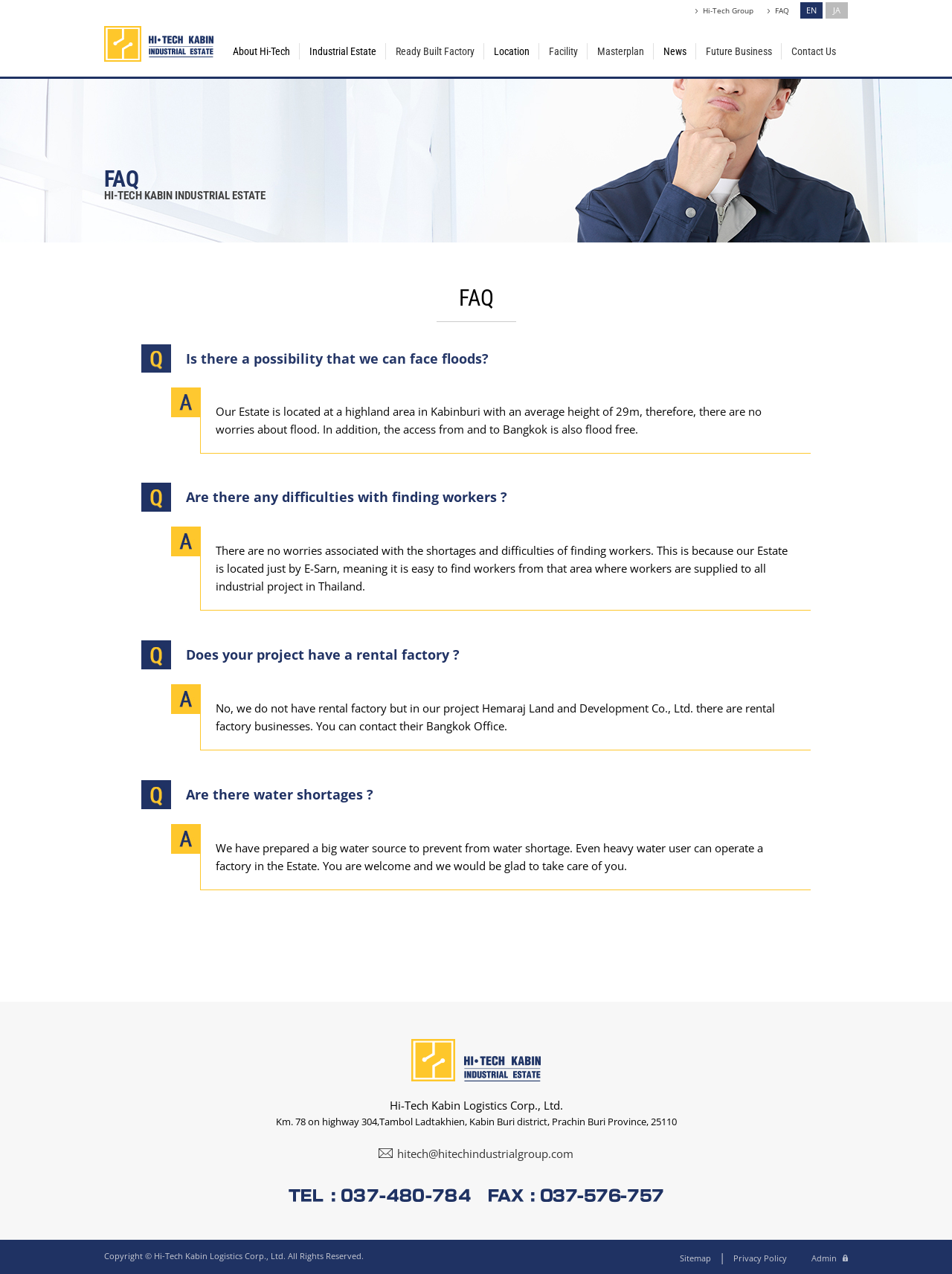Illustrate the webpage's structure and main components comprehensively.

The webpage is about the FAQ section of Hi-Tech Kabin Industrial Estate. At the top right corner, there are three language options: EN, JA, and a link to Hi-Tech Group. Below these options, there is a logo of Hi-Tech Kabin Logistics Corp., Ltd. with a link to the company's name.

On the left side of the page, there is a menu with links to different sections: About Hi-Tech, Industrial Estate, Ready Built Factory, Location, Facility, Masterplan, News, Future Business, and Contact Us.

The main content of the page is divided into sections, each with a question and an answer. There are four questions in total, with topics ranging from flood concerns to worker availability and water shortages. Each question is followed by a detailed answer.

At the bottom of the page, there is a section with contact information, including an address, email, phone number, and fax number. There is also a copyright notice and links to the sitemap, privacy policy, and admin section.

Throughout the page, there are several images, including the company logo and icons for phone and fax numbers. The overall layout is organized, with clear headings and concise text.